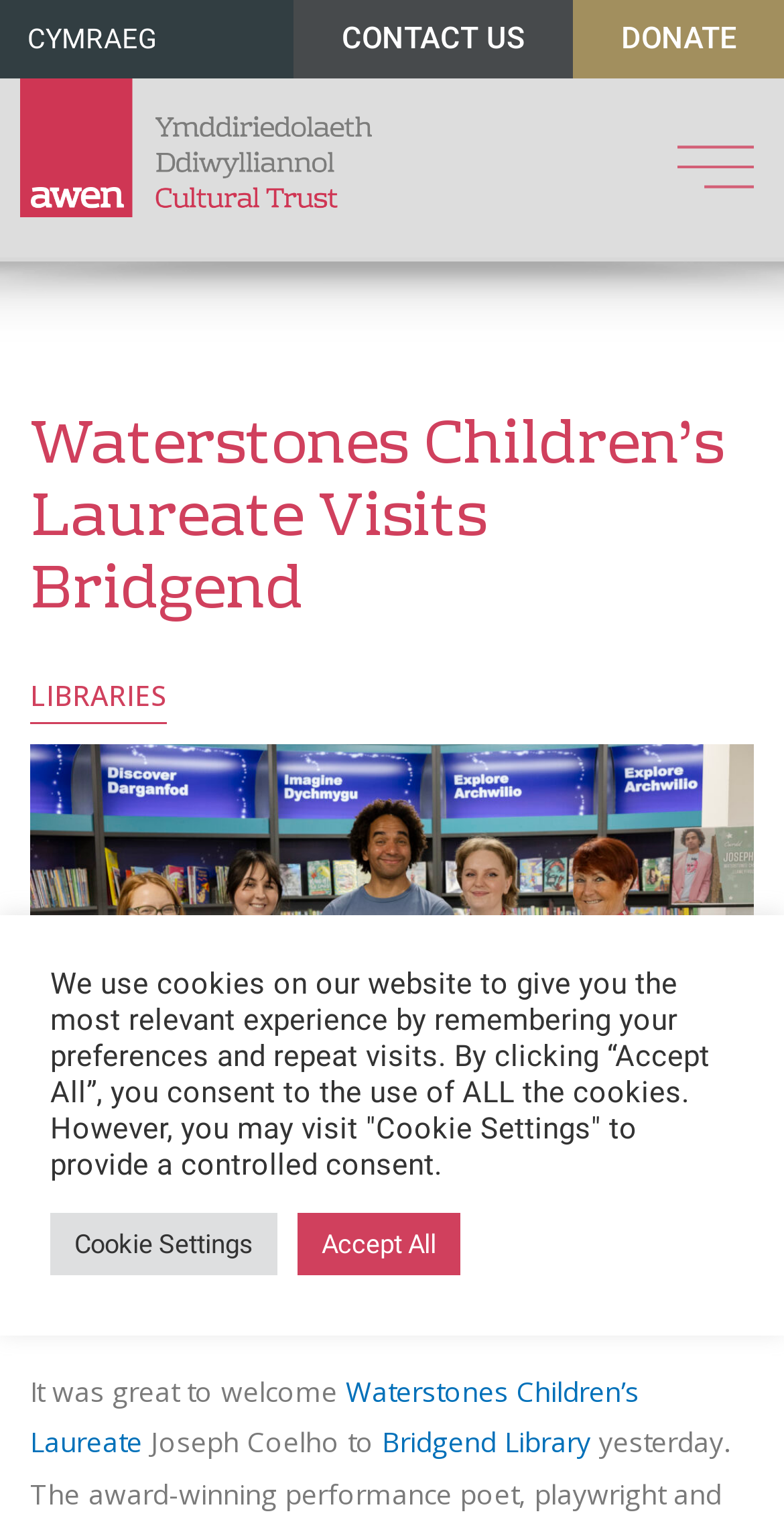Provide a one-word or one-phrase answer to the question:
How many links are present in the webpage?

7